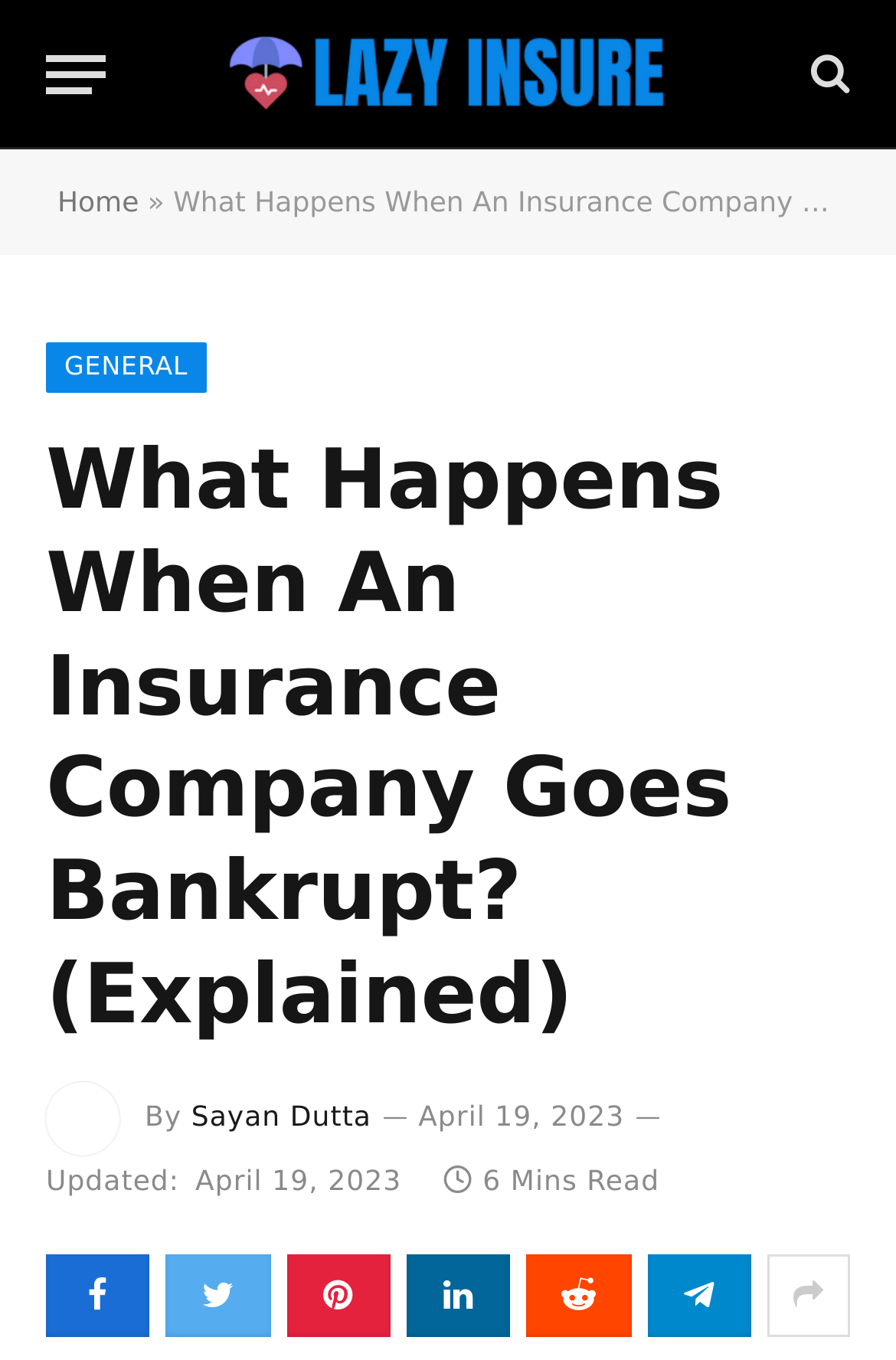What is the name of the website?
Refer to the image and provide a one-word or short phrase answer.

Lazy Insure